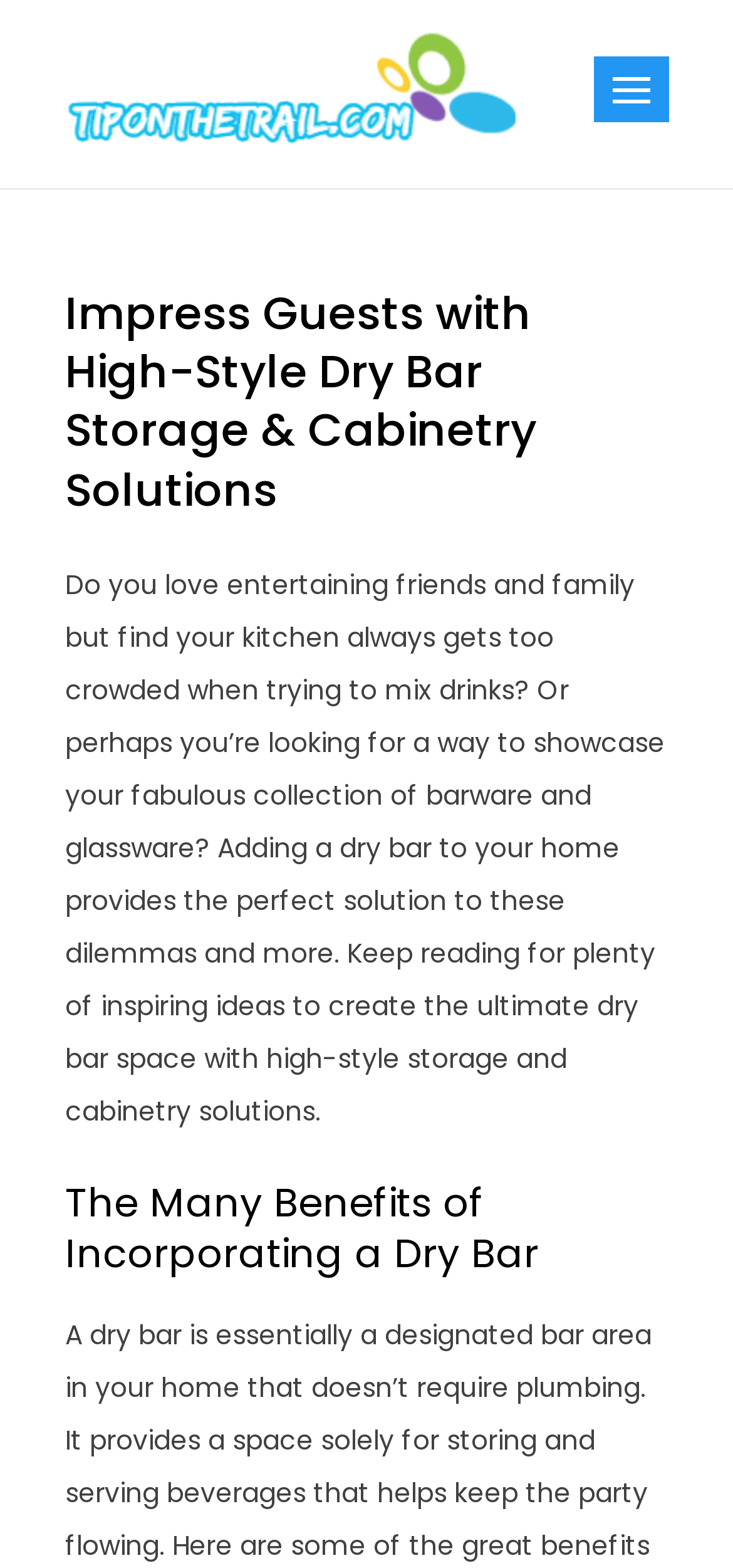What is the problem with kitchen space when entertaining?
Look at the image and answer with only one word or phrase.

Gets too crowded